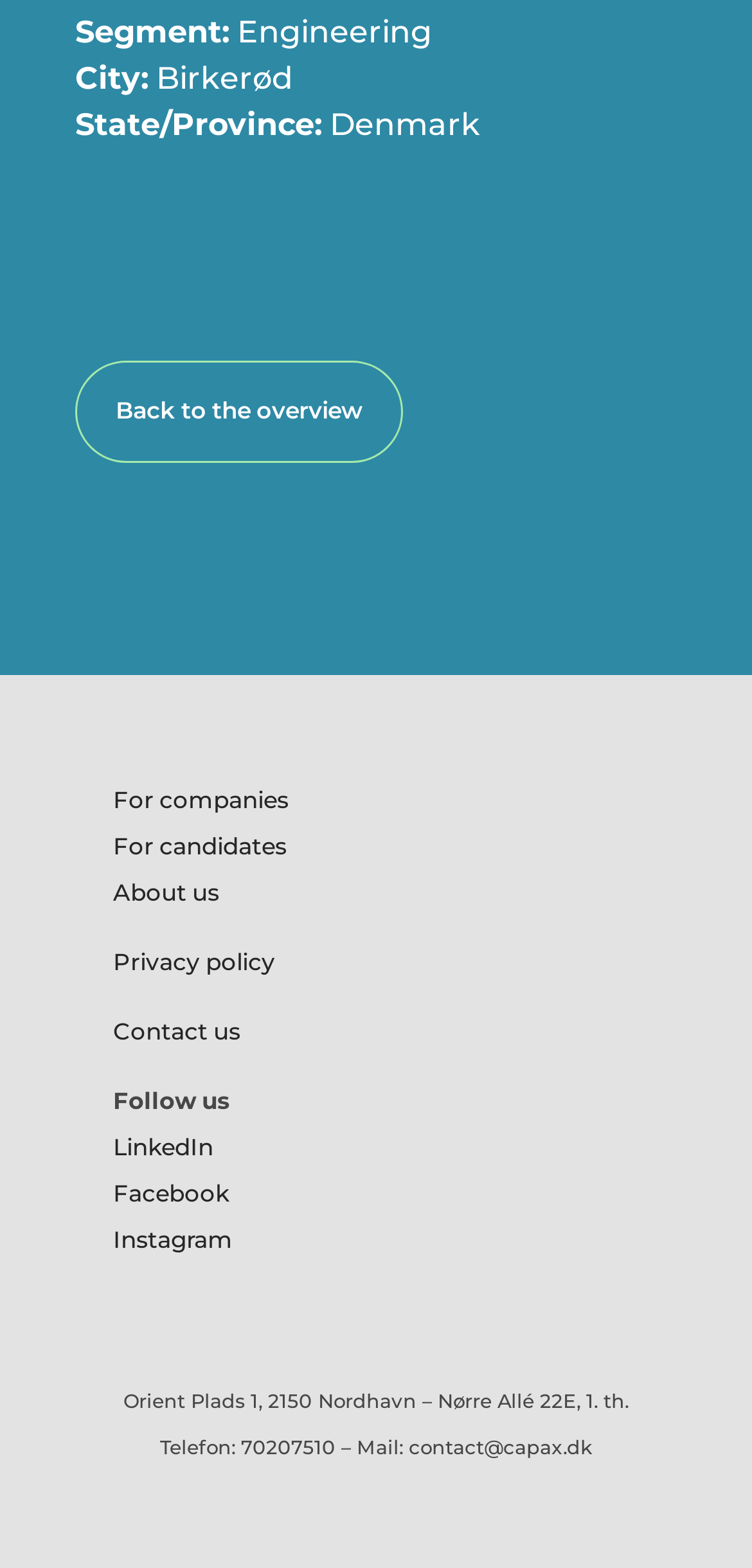Kindly respond to the following question with a single word or a brief phrase: 
What is the address mentioned?

Orient Plads 1, 2150 Nordhavn